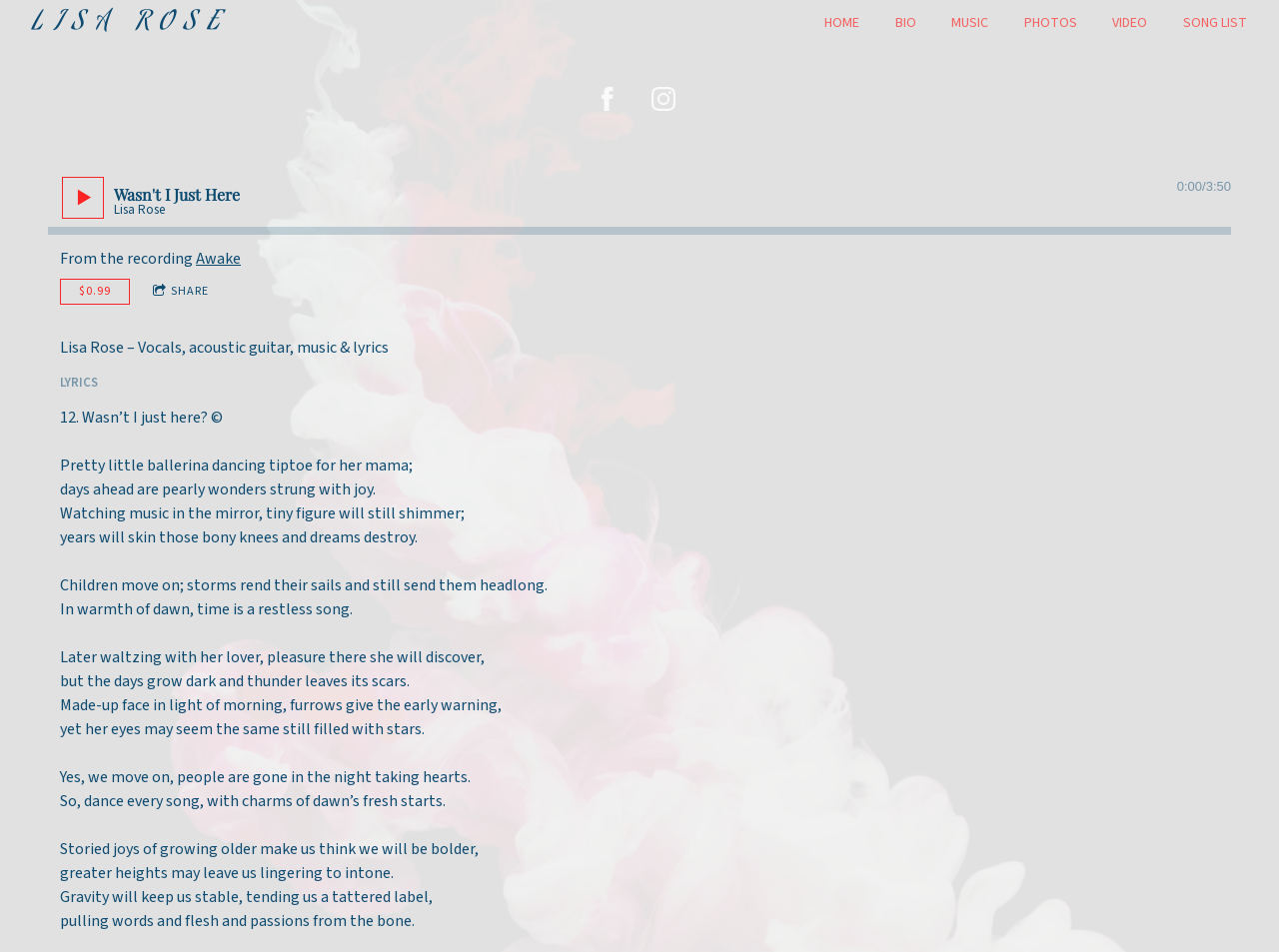Please provide a comprehensive response to the question based on the details in the image: What is the album title?

The album title is obtained from the link element 'Awake' which is part of the static text 'From the recording' and indicates that the song is from the album 'Awake'.